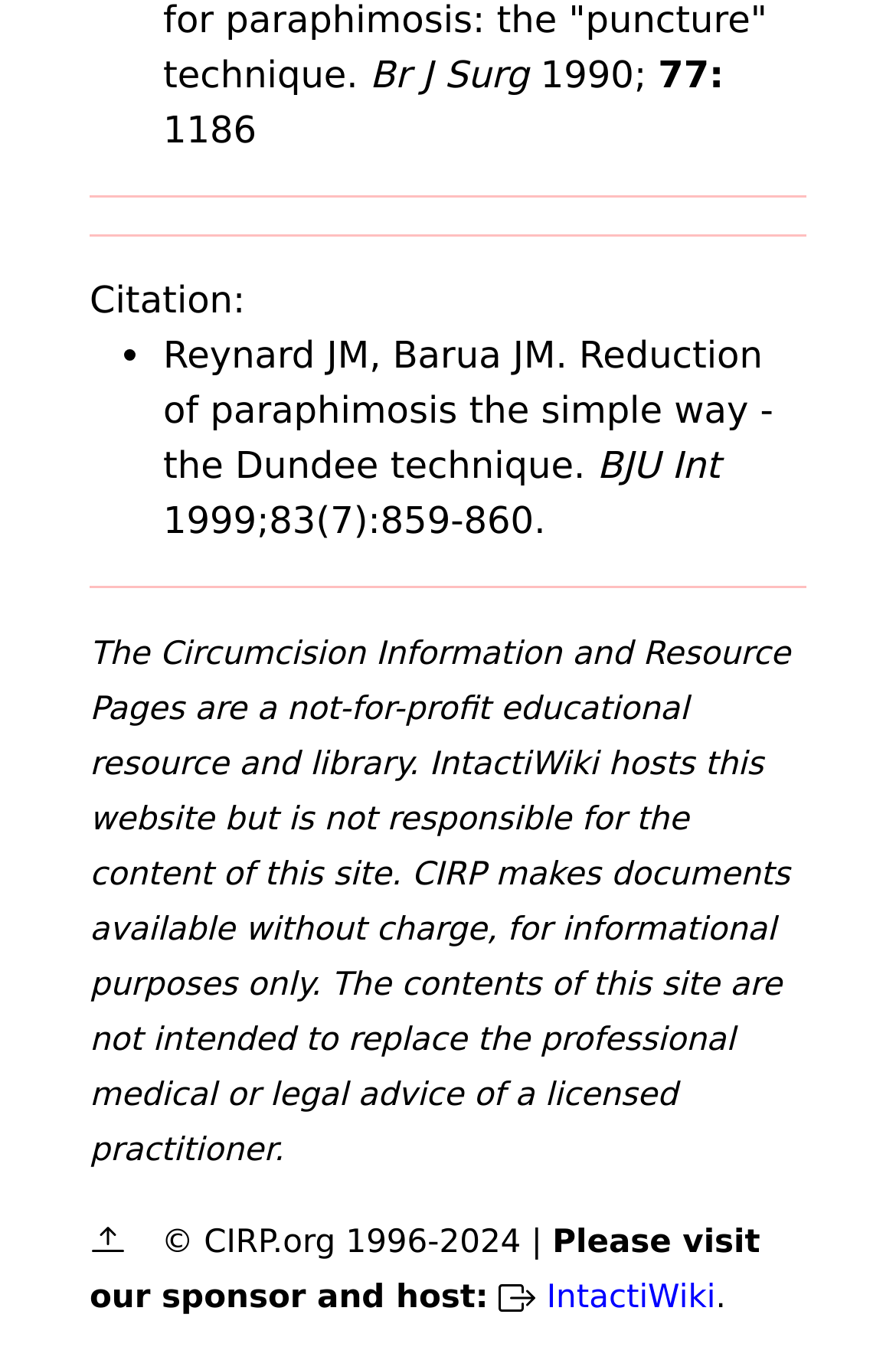What is the purpose of the Circumcision Information and Resource Pages? Look at the image and give a one-word or short phrase answer.

Educational resource and library